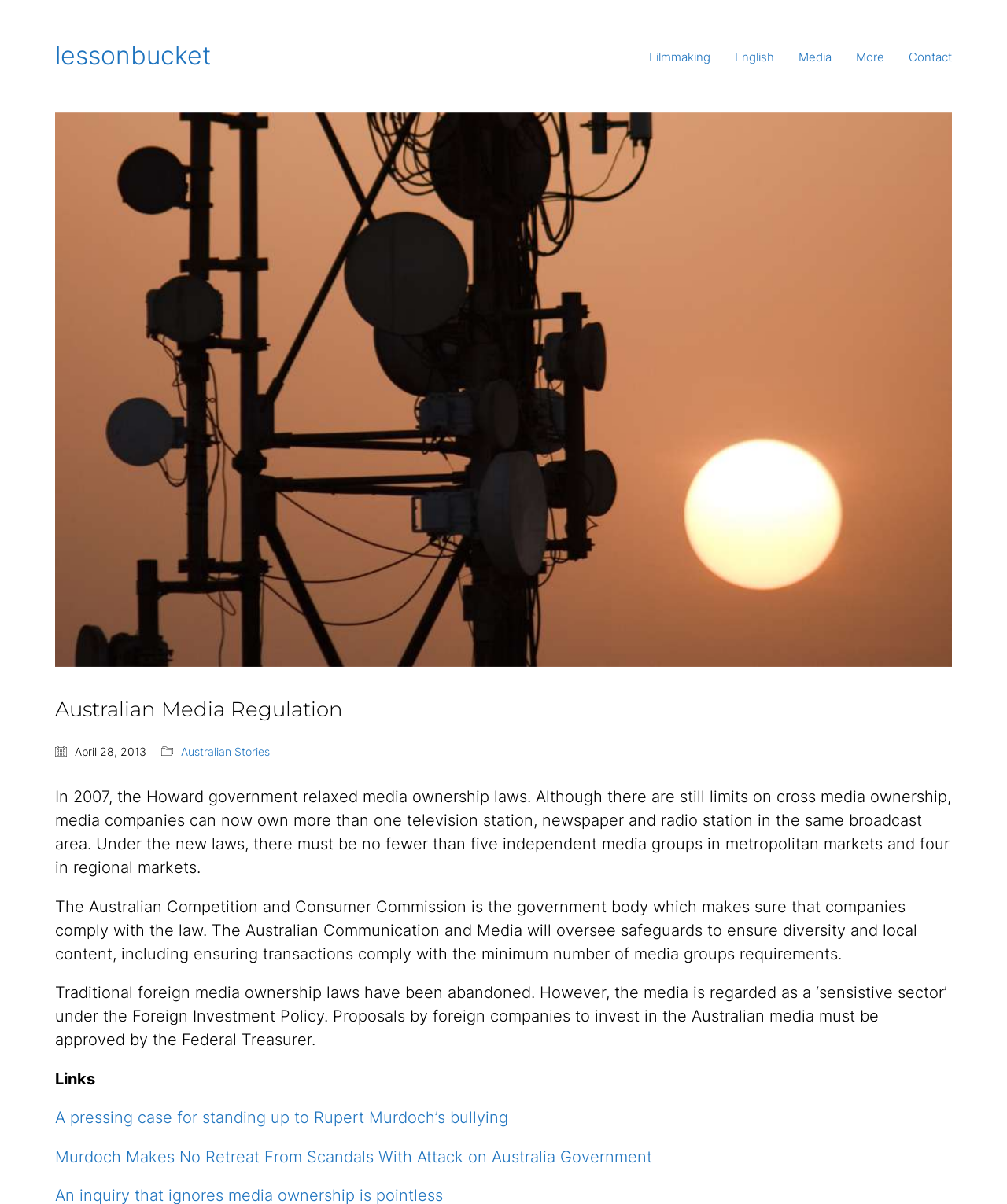Please specify the bounding box coordinates of the element that should be clicked to execute the given instruction: 'visit the Australian Stories page'. Ensure the coordinates are four float numbers between 0 and 1, expressed as [left, top, right, bottom].

[0.18, 0.619, 0.268, 0.631]